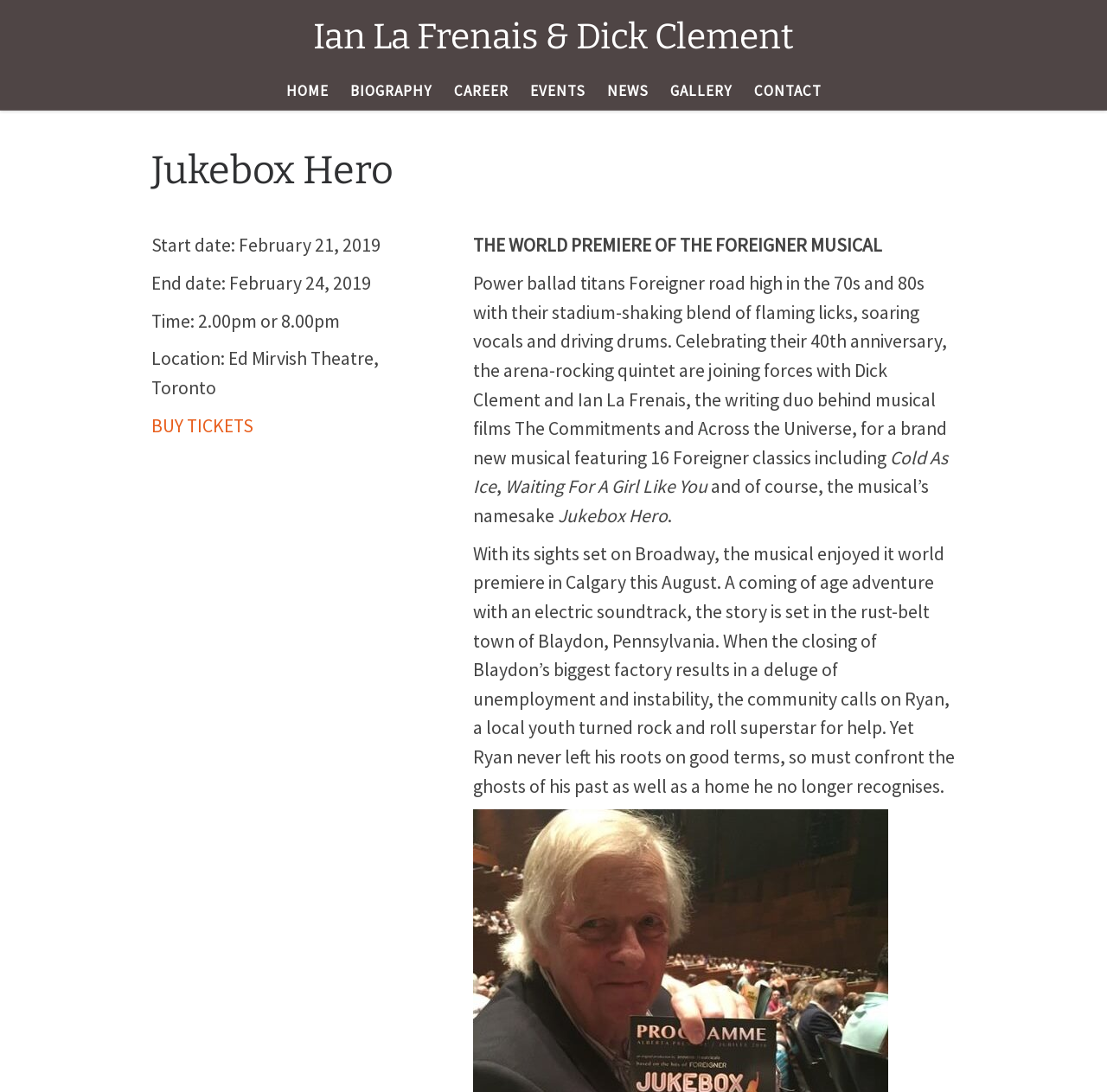Locate the bounding box coordinates of the clickable element to fulfill the following instruction: "Learn more about Ian La Frenais & Dick Clement". Provide the coordinates as four float numbers between 0 and 1 in the format [left, top, right, bottom].

[0.283, 0.009, 0.717, 0.058]